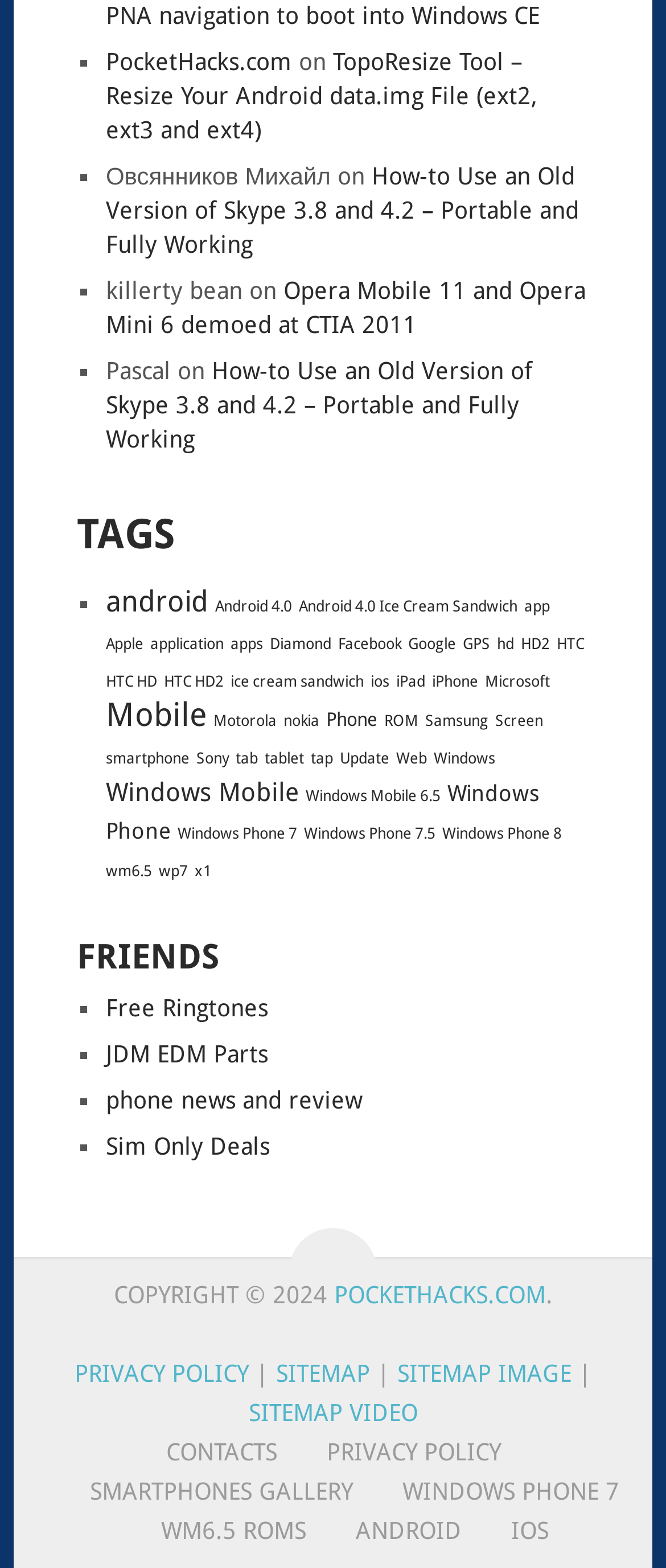Determine the bounding box coordinates for the element that should be clicked to follow this instruction: "View Prof. Dipl.-Des. (FH) Bettina Maiburg's profile". The coordinates should be given as four float numbers between 0 and 1, in the format [left, top, right, bottom].

None